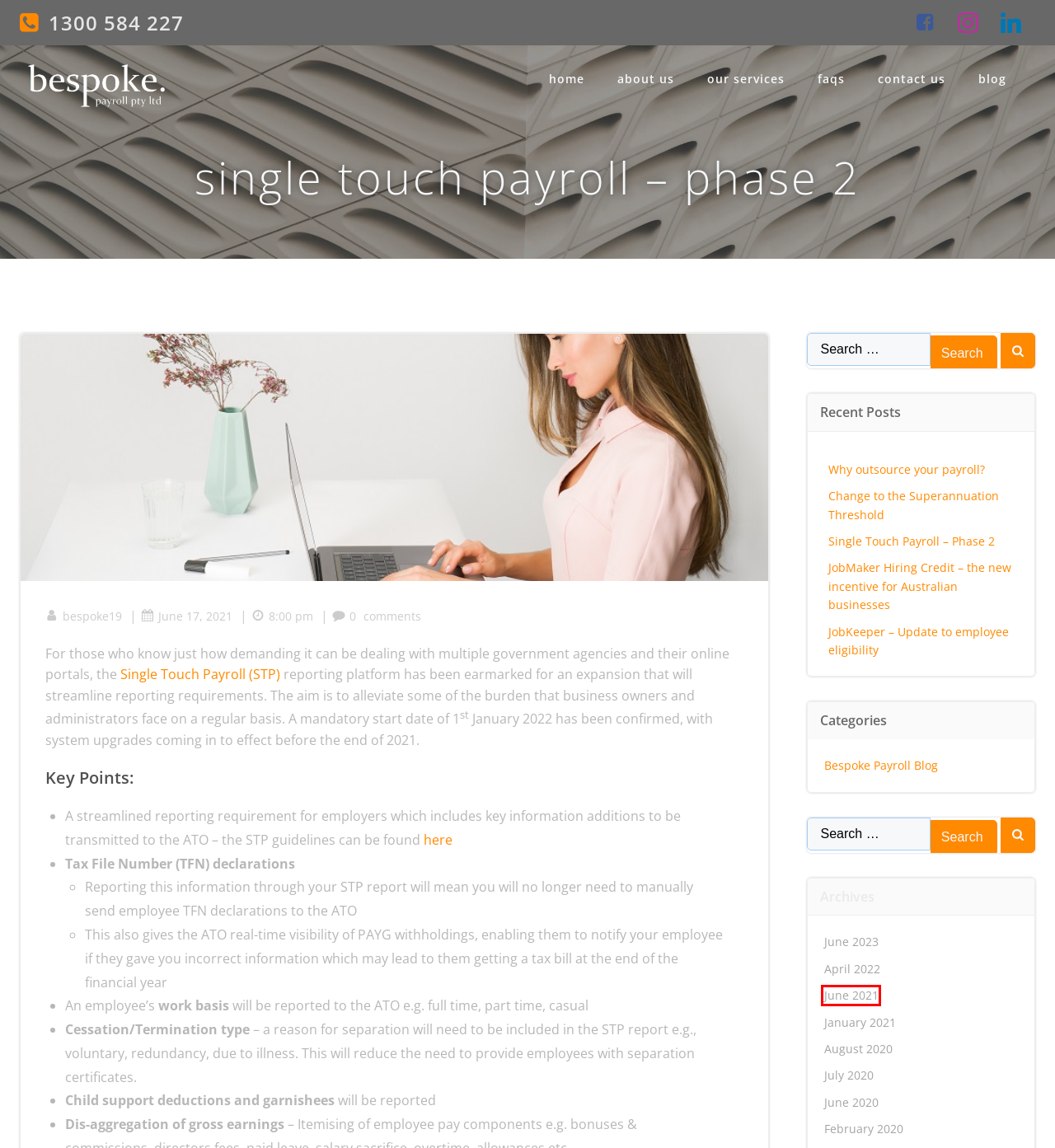Review the screenshot of a webpage which includes a red bounding box around an element. Select the description that best fits the new webpage once the element in the bounding box is clicked. Here are the candidates:
A. June 2023 - Bespoke Payroll
B. June 2021 - Bespoke Payroll
C. February 2020 - Bespoke Payroll
D. What is Single Touch Payroll? - Bespoke Payroll
E. Change to the Superannuation Threshold - Bespoke Payroll
F. Bespoke Payroll - Payroll your way
G. July 2020 - Bespoke Payroll
H. June 2020 - Bespoke Payroll

B